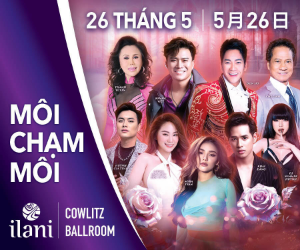Describe all elements and aspects of the image.

The image features a vibrant promotional poster for an event at the Cowlitz Ballroom in Ilani, highlighting a star-studded lineup. The upper section displays the date, "26 Tháng 5" in Vietnamese and "5月26日" in Chinese, showcasing the multicultural aspect of the event. Below, prominent artists are depicted in a glossy, glamorous style, capturing attention with their engaging poses and expressions. The text "Mời Chàm Mới," translating to "Invite Something New," emphasizes the event's theme of celebration and innovation in music or performance. The overall design, with its colorful background and elegant layout, invites attendees to enjoy a memorable experience on May 26th.